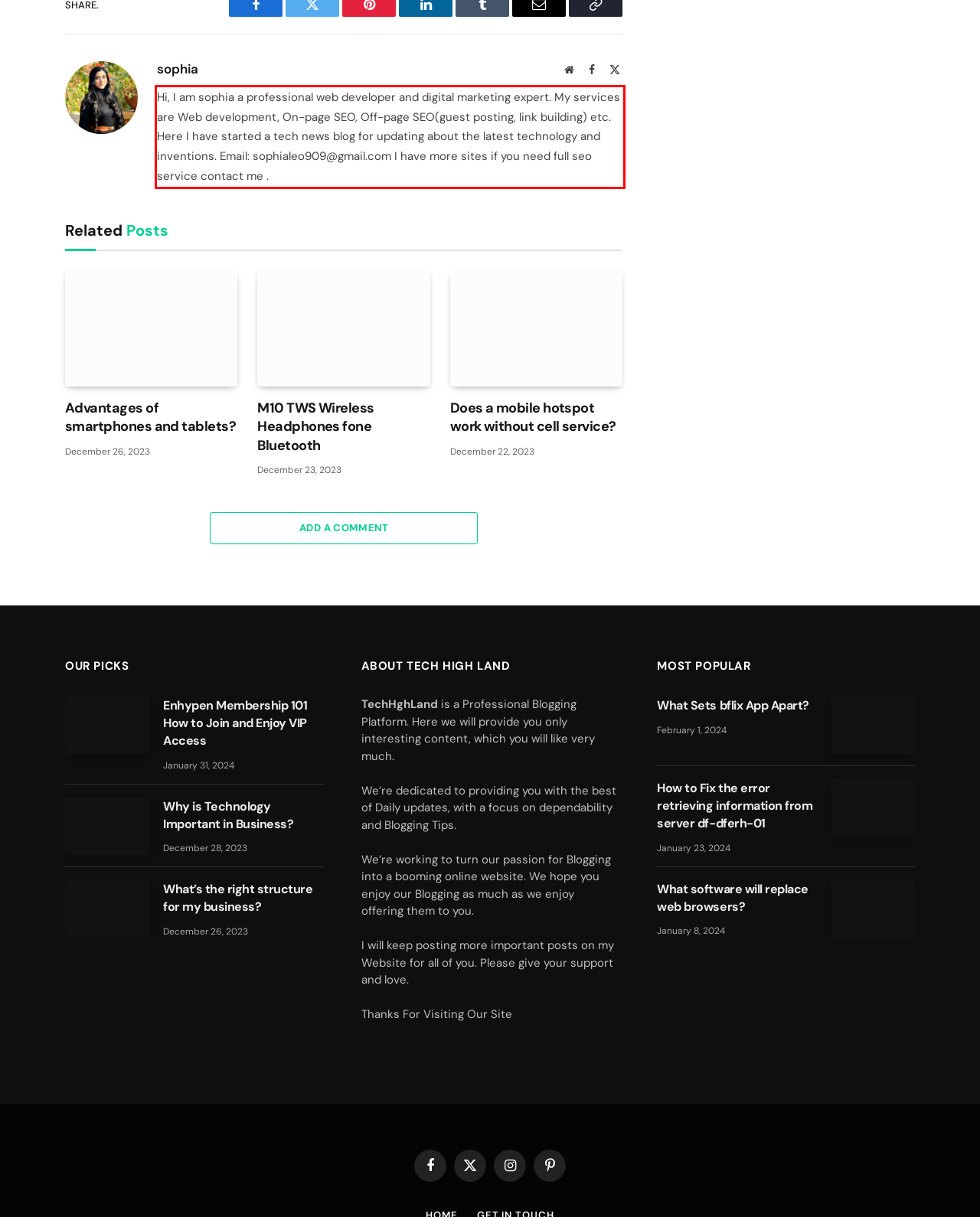Within the screenshot of the webpage, locate the red bounding box and use OCR to identify and provide the text content inside it.

Hi, I am sophia a professional web developer and digital marketing expert. My services are Web development, On-page SEO, Off-page SEO(guest posting, link building) etc. Here I have started a tech news blog for updating about the latest technology and inventions. Email: sophialeo909@gmail.com I have more sites if you need full seo service contact me .